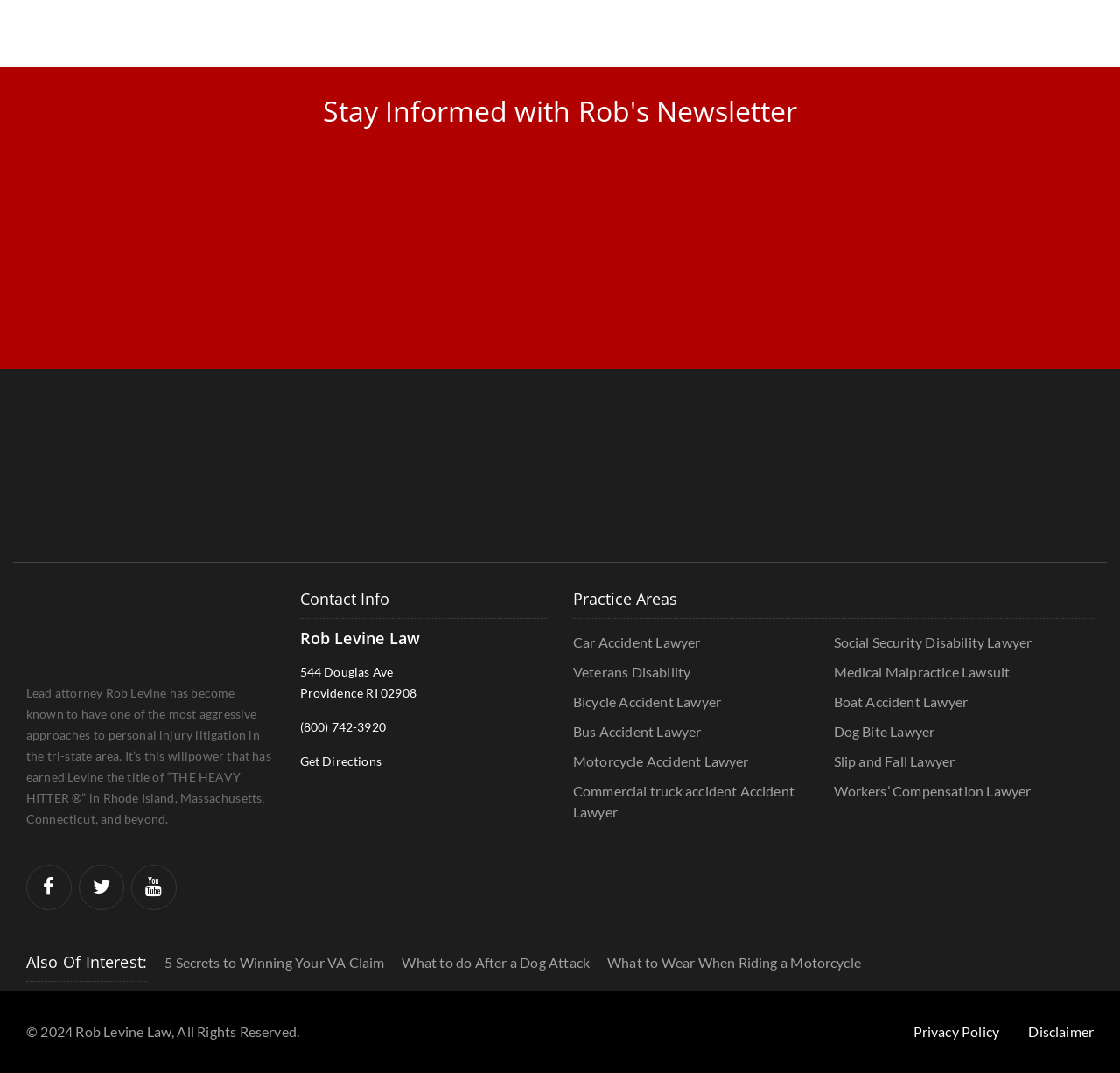Carefully observe the image and respond to the question with a detailed answer:
How many practice areas are listed?

There are nine practice areas listed, which can be found in the 'Practice Areas' section, including 'Car Accident Lawyer', 'Social Security Disability Lawyer', and others.